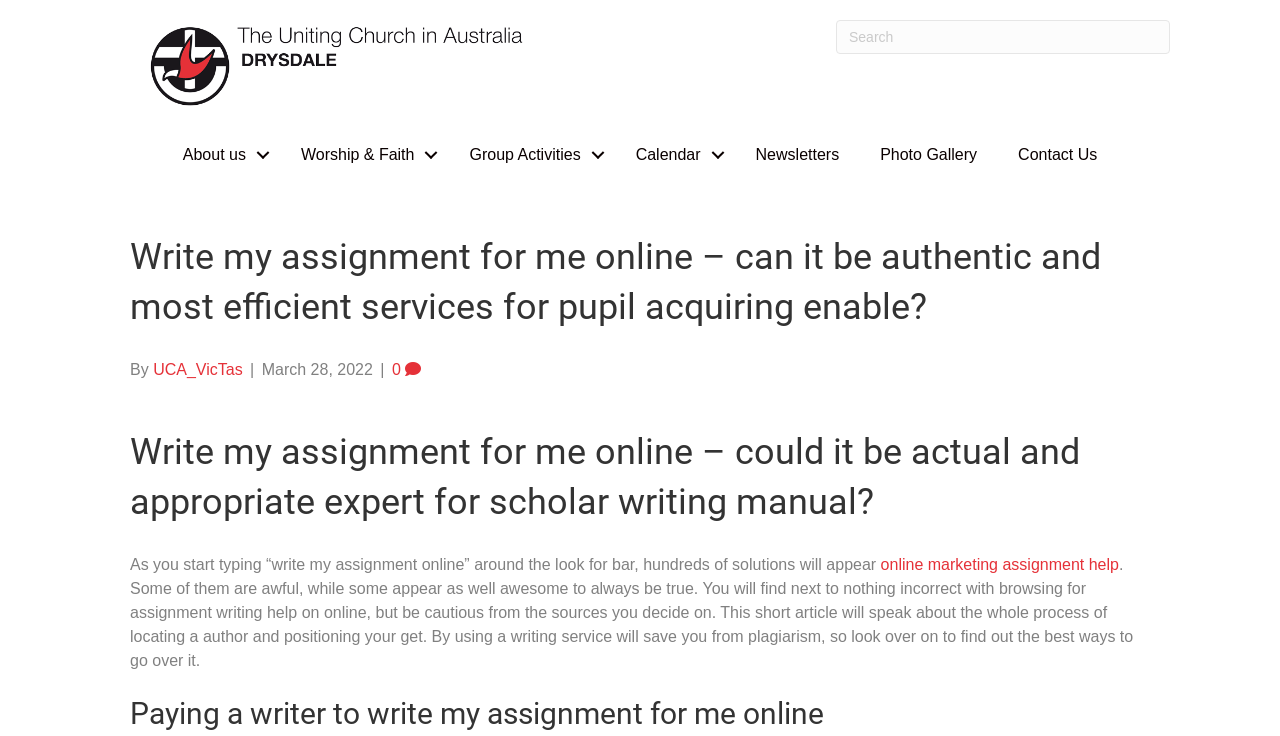Can you provide the bounding box coordinates for the element that should be clicked to implement the instruction: "View the Photo Gallery"?

[0.672, 0.181, 0.779, 0.241]